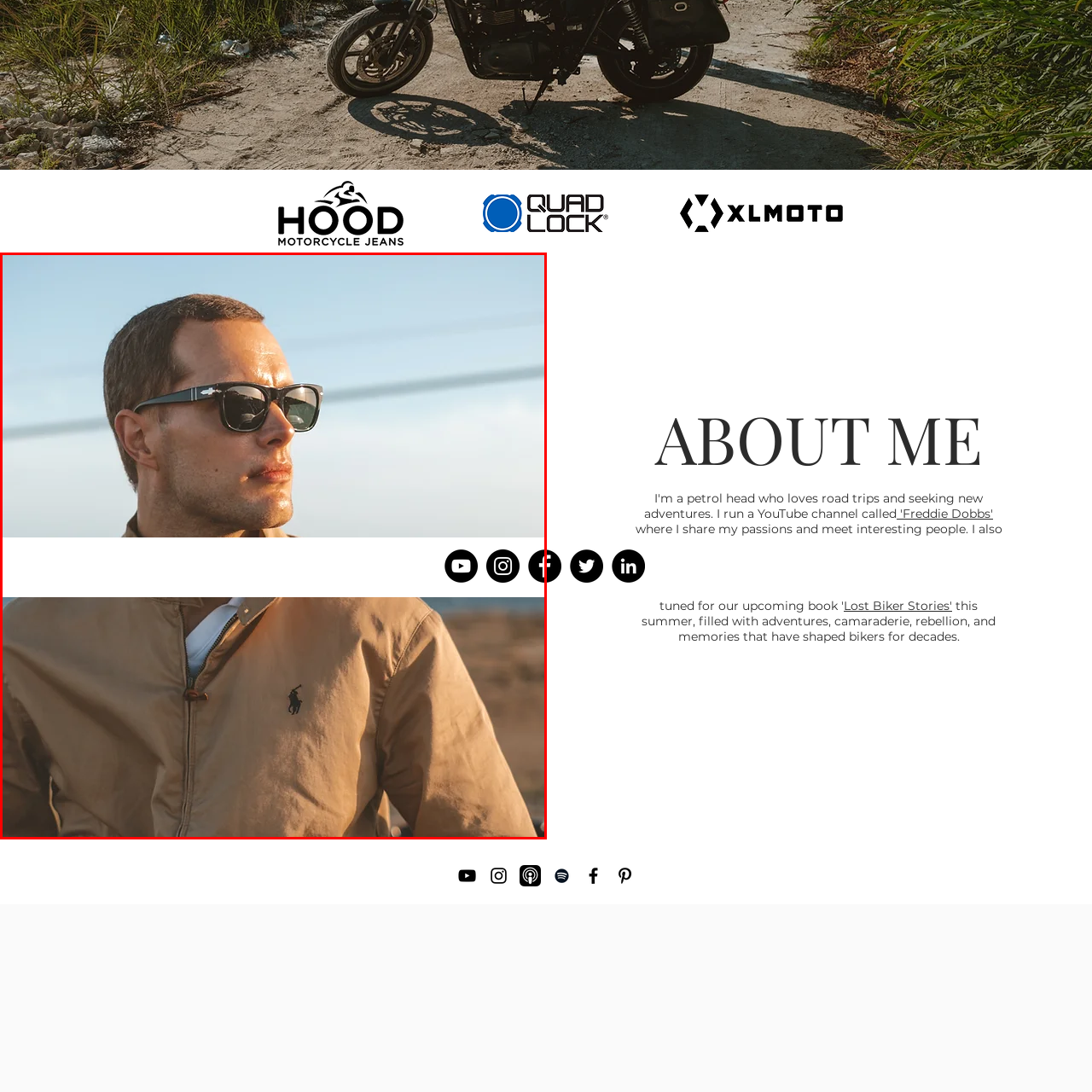What is the color of the man's jacket?
Refer to the image highlighted by the red box and give a one-word or short-phrase answer reflecting what you see.

Light brown